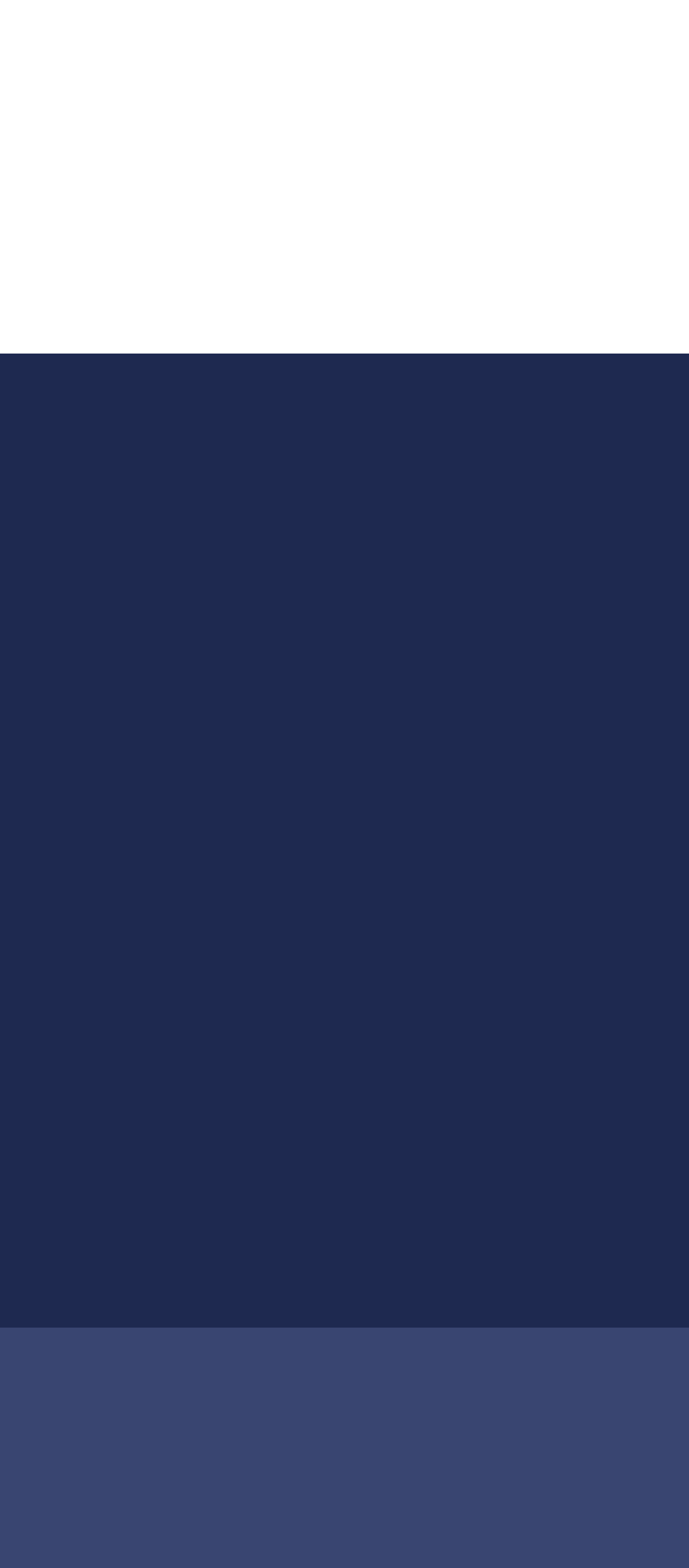How many quick links are there?
Based on the image, please offer an in-depth response to the question.

There are five quick links below the 'Quick links' heading, which are 'Careers', 'People', 'Insights', 'Newsroom', and 'Legal & Regulatory'.